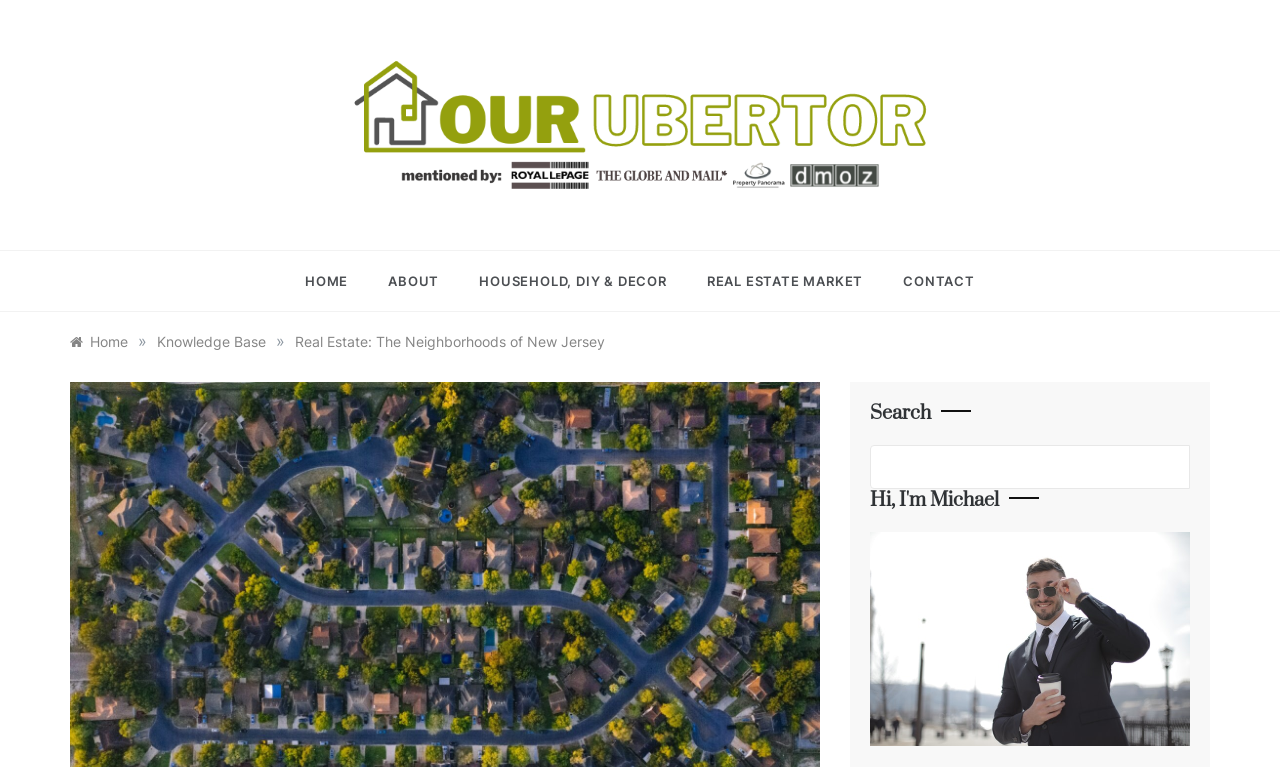Is there a search function on the webpage?
Using the image, respond with a single word or phrase.

Yes